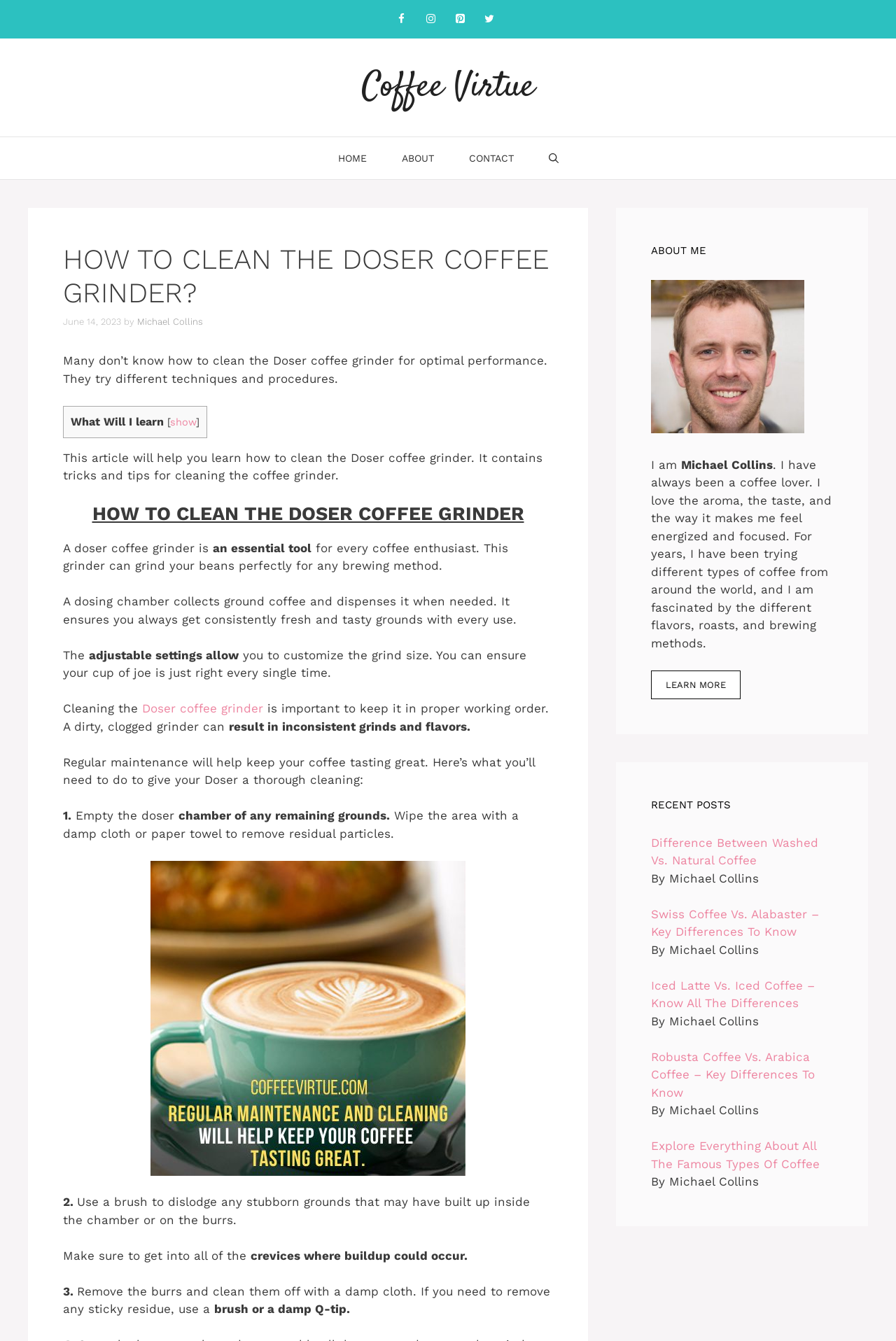Using the element description: "Belongings VR", determine the bounding box coordinates. The coordinates should be in the format [left, top, right, bottom], with values between 0 and 1.

None